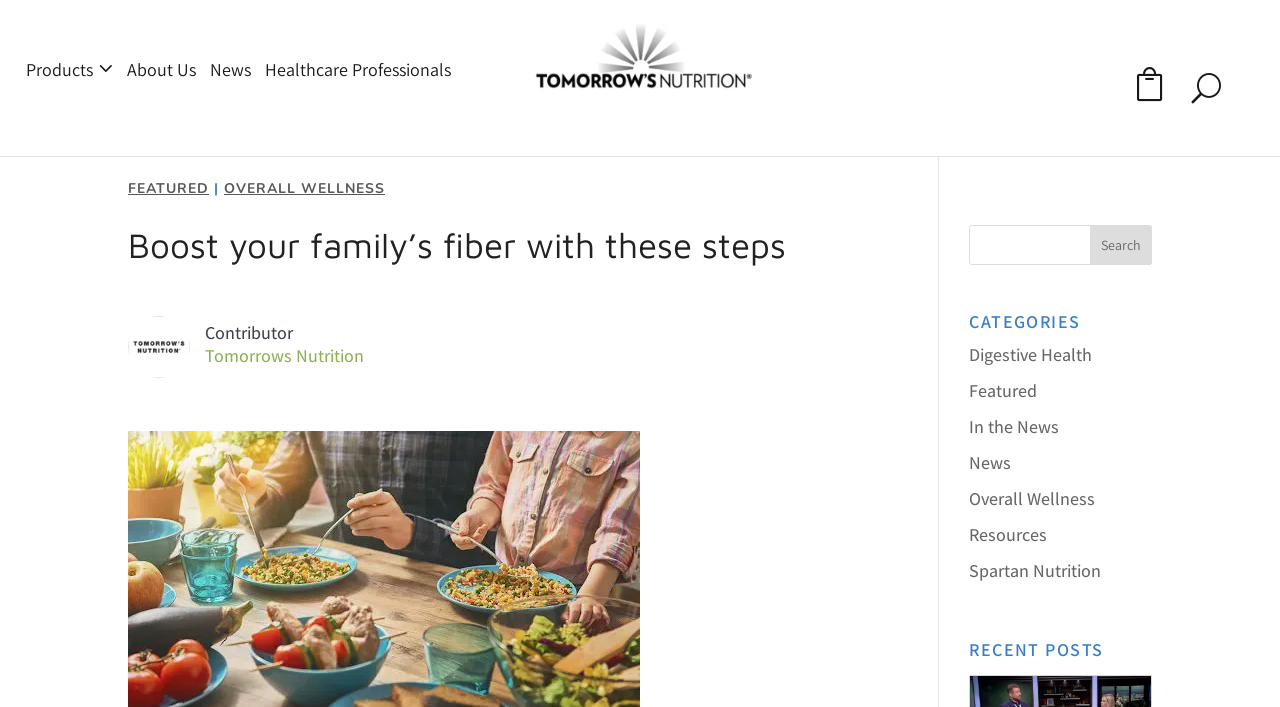Determine the bounding box coordinates of the clickable region to execute the instruction: "Click the 'Tomorrows Nutrition Logo'". The coordinates should be four float numbers between 0 and 1, denoted as [left, top, right, bottom].

[0.404, 0.119, 0.596, 0.151]